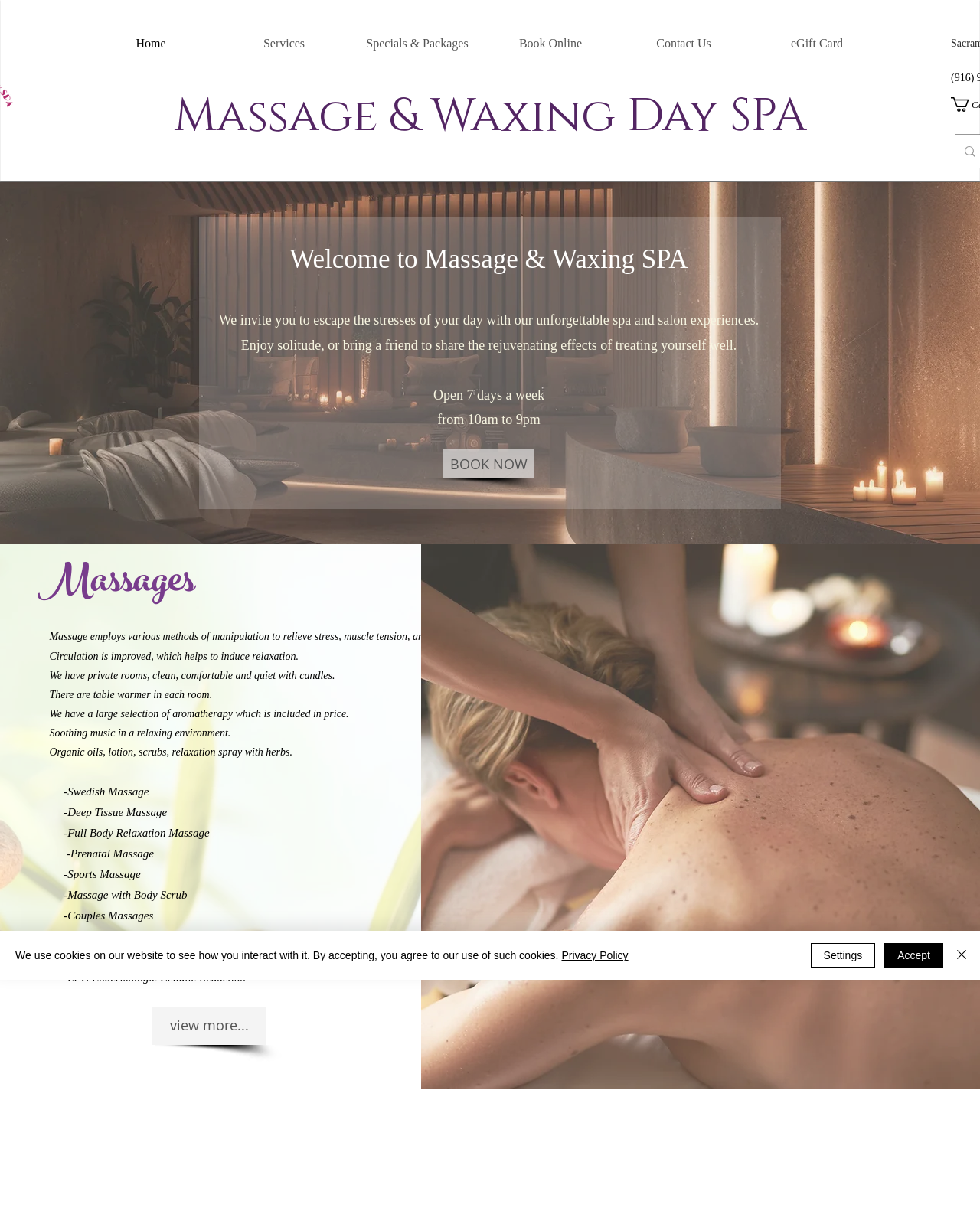Please mark the clickable region by giving the bounding box coordinates needed to complete this instruction: "Click on the 'Home' link".

[0.086, 0.016, 0.222, 0.055]